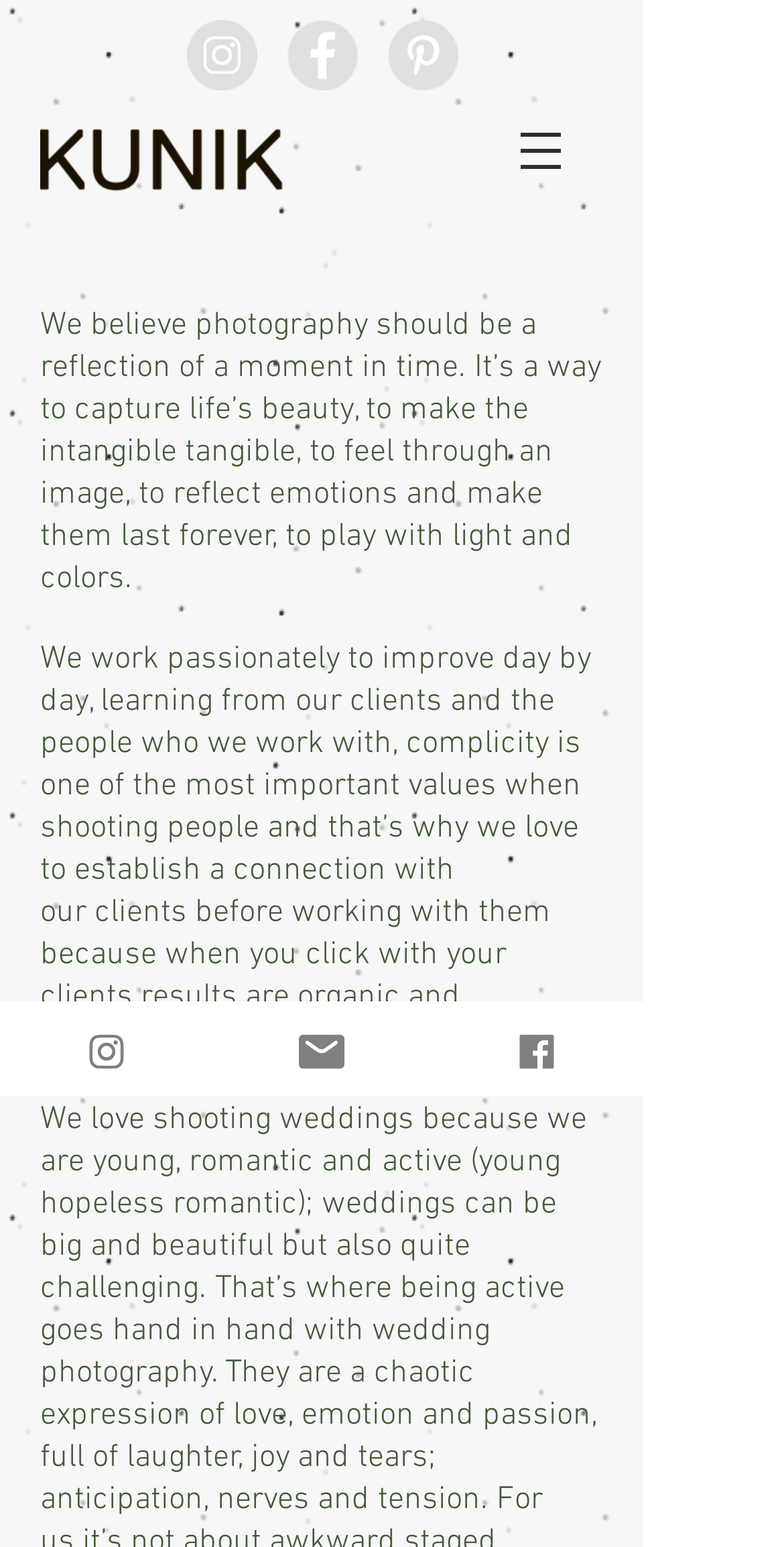Find the bounding box of the UI element described as follows: "Facebook".

[0.547, 0.647, 0.821, 0.708]